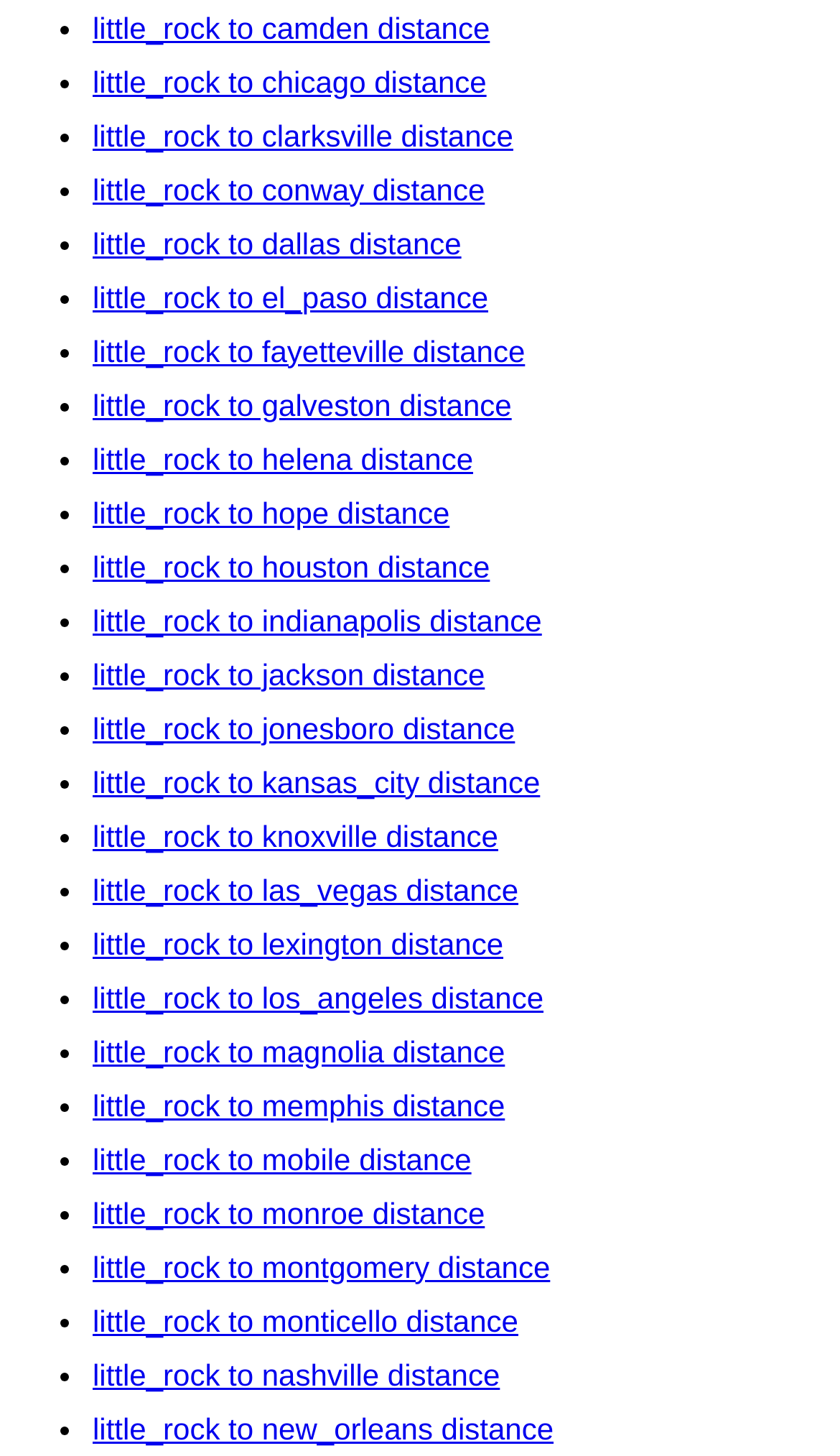Indicate the bounding box coordinates of the element that must be clicked to execute the instruction: "check little rock to new orleans distance". The coordinates should be given as four float numbers between 0 and 1, i.e., [left, top, right, bottom].

[0.11, 0.969, 0.659, 0.992]